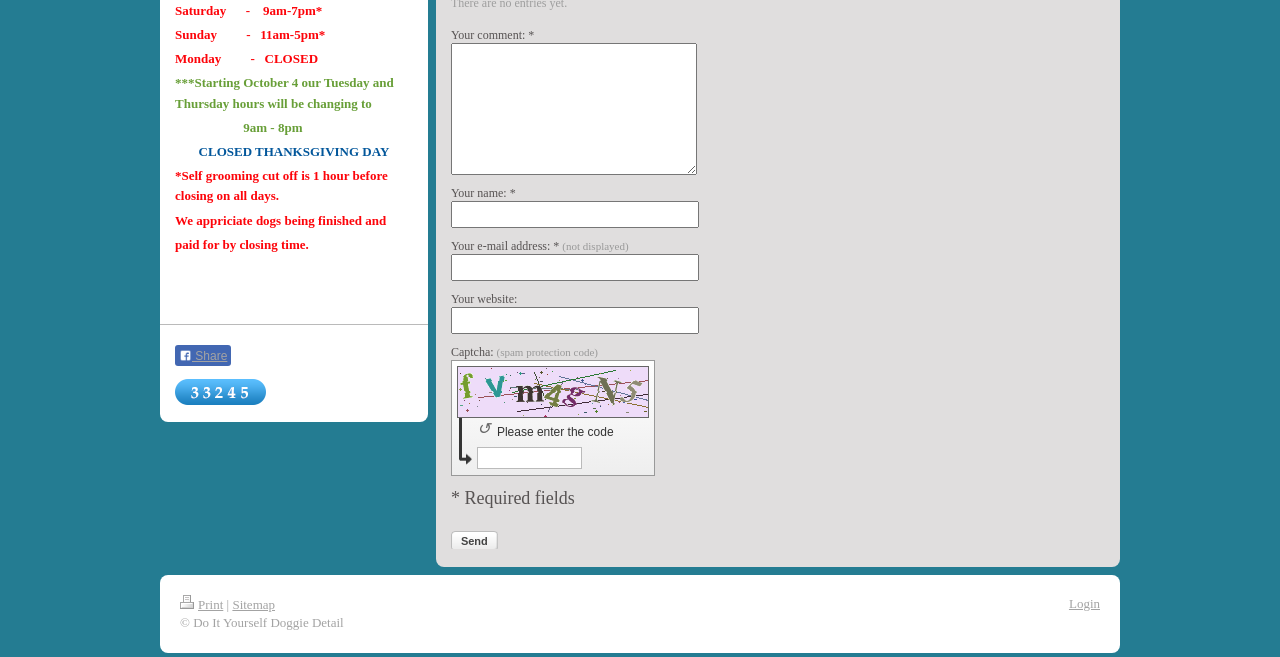How many textboxes are there for user input?
Give a single word or phrase answer based on the content of the image.

5